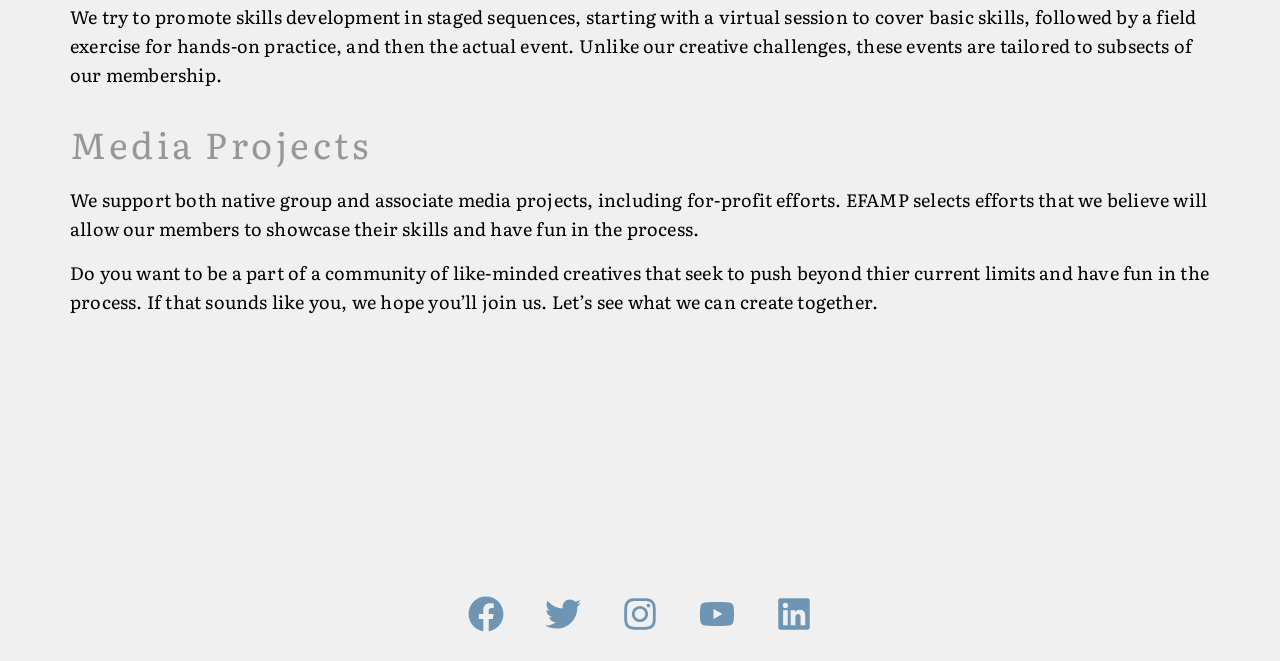Refer to the image and provide an in-depth answer to the question:
What type of projects does EFAMP support?

According to the text, EFAMP supports both native group and associate media projects, including for-profit efforts. This indicates that EFAMP is involved in supporting a variety of media projects.